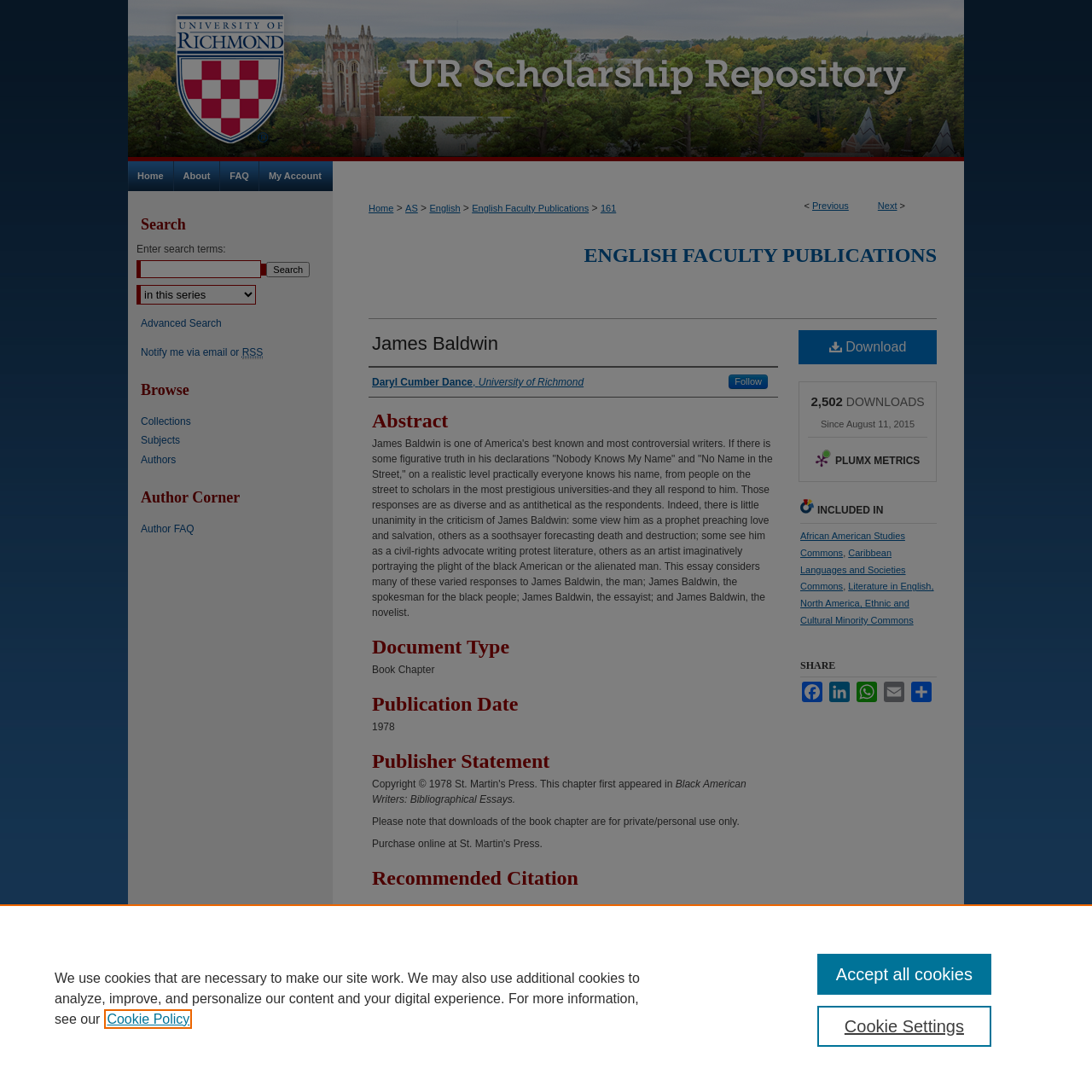Find the bounding box coordinates of the element's region that should be clicked in order to follow the given instruction: "Search for something". The coordinates should consist of four float numbers between 0 and 1, i.e., [left, top, right, bottom].

[0.125, 0.238, 0.239, 0.255]